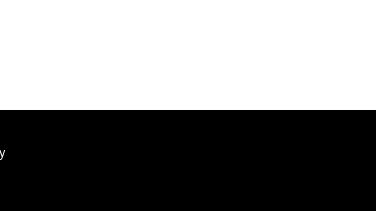Does the image have a simple design?
Refer to the image and provide a detailed answer to the question.

The caption describes the image as having a 'minimalist design', which suggests that the image is simple and not overly complex.